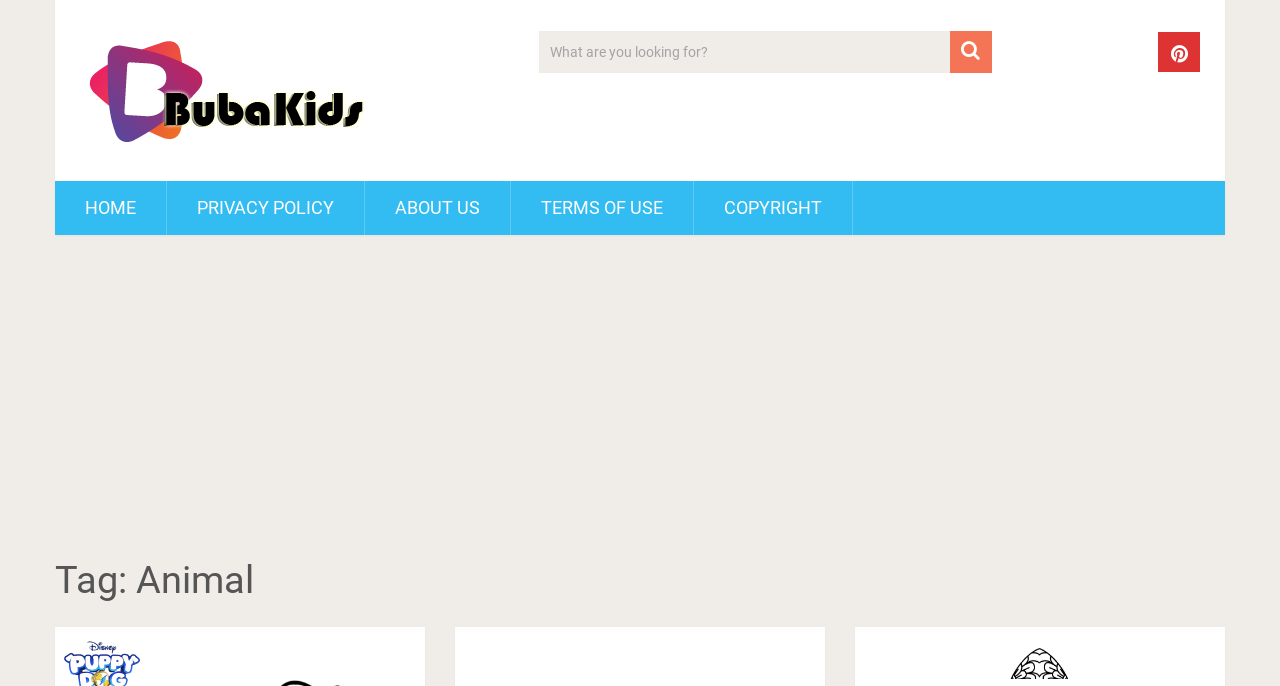How many navigation links are present at the top of the webpage?
Please answer the question as detailed as possible based on the image.

There are five navigation links present at the top of the webpage, namely 'HOME', 'PRIVACY POLICY', 'ABOUT US', 'TERMS OF USE', and 'COPYRIGHT'.